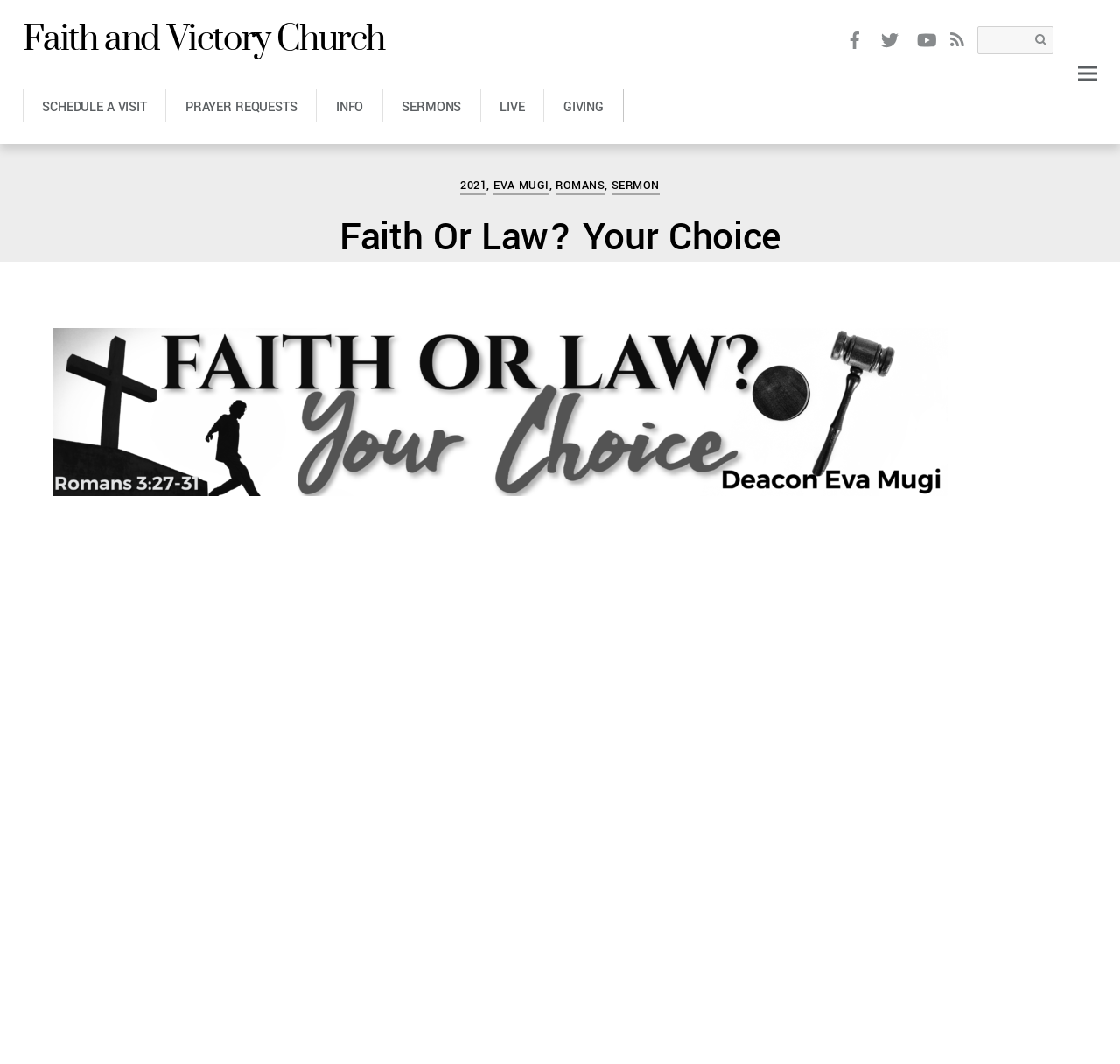Specify the bounding box coordinates of the element's region that should be clicked to achieve the following instruction: "Share on Facebook". The bounding box coordinates consist of four float numbers between 0 and 1, in the format [left, top, right, bottom].

[0.75, 0.027, 0.776, 0.046]